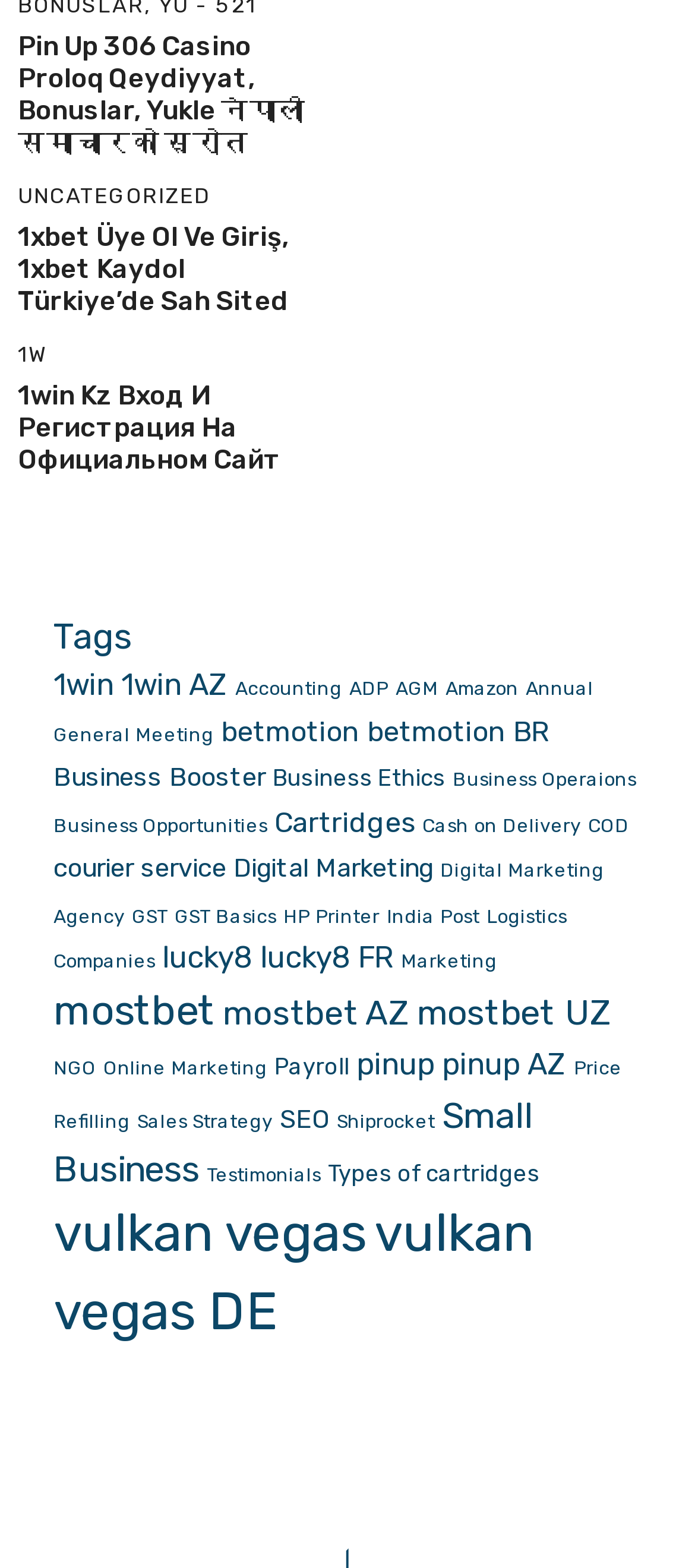Select the bounding box coordinates of the element I need to click to carry out the following instruction: "Submit the comment".

None